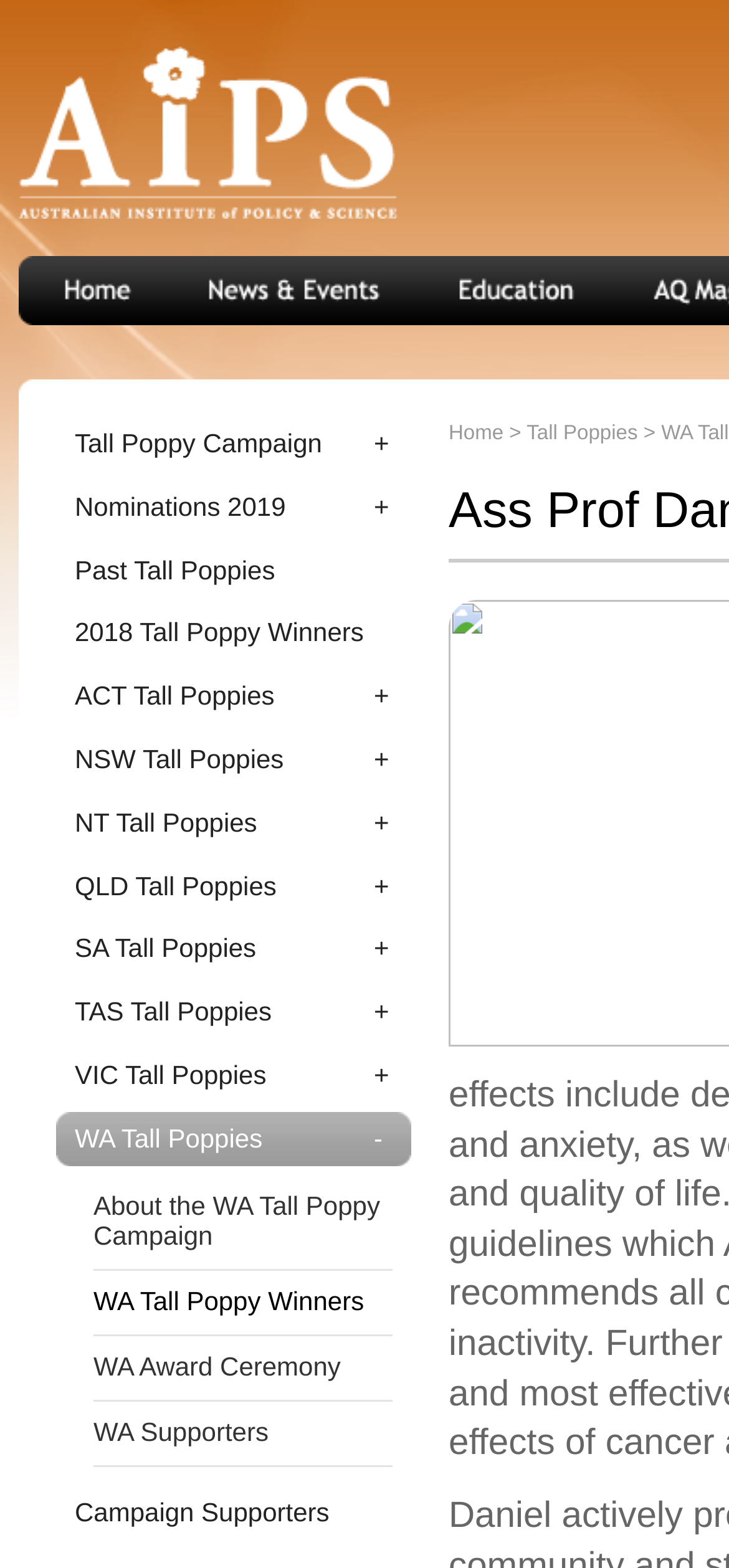Can you find the bounding box coordinates for the UI element given this description: "Education"? Provide the coordinates as four float numbers between 0 and 1: [left, top, right, bottom].

[0.574, 0.163, 0.844, 0.207]